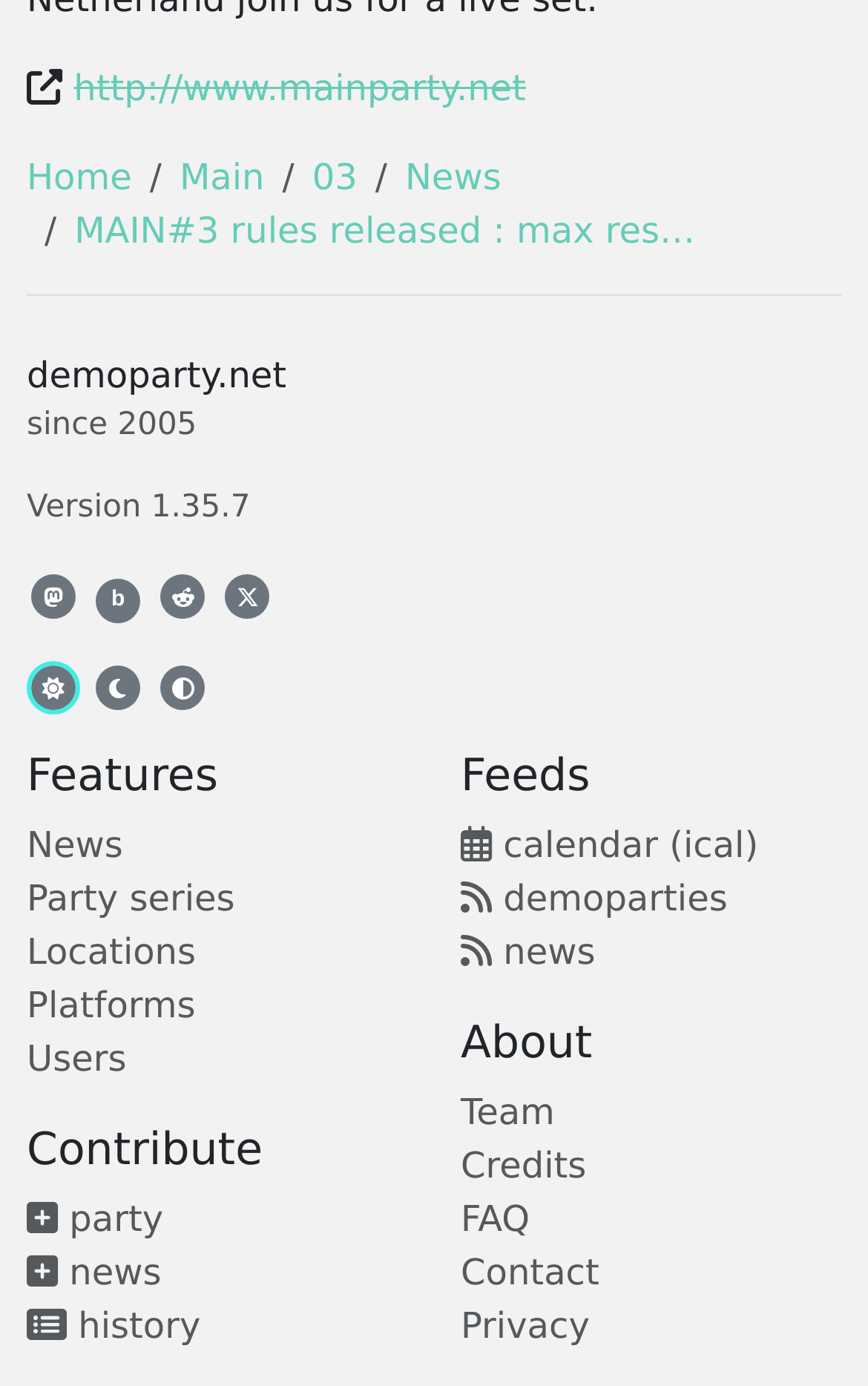Identify the coordinates of the bounding box for the element described below: "Privacy". Return the coordinates as four float numbers between 0 and 1: [left, top, right, bottom].

[0.531, 0.941, 0.679, 0.971]